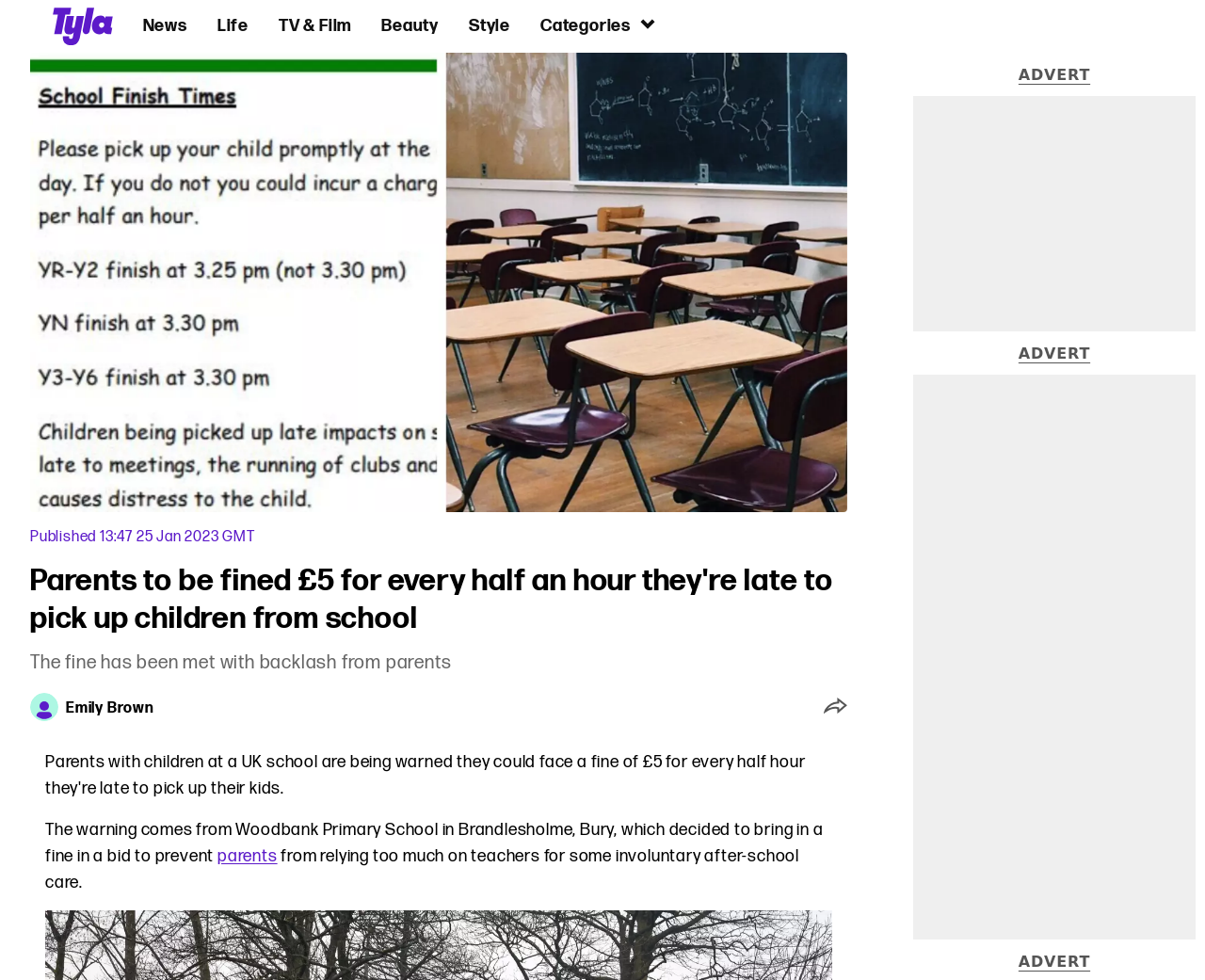What time was the article published?
Please answer the question with a detailed and comprehensive explanation.

The publication time is mentioned below the header 'Parents to be fined £5 for every half an hour they're late to pick up children from school' with a 'Published' label.